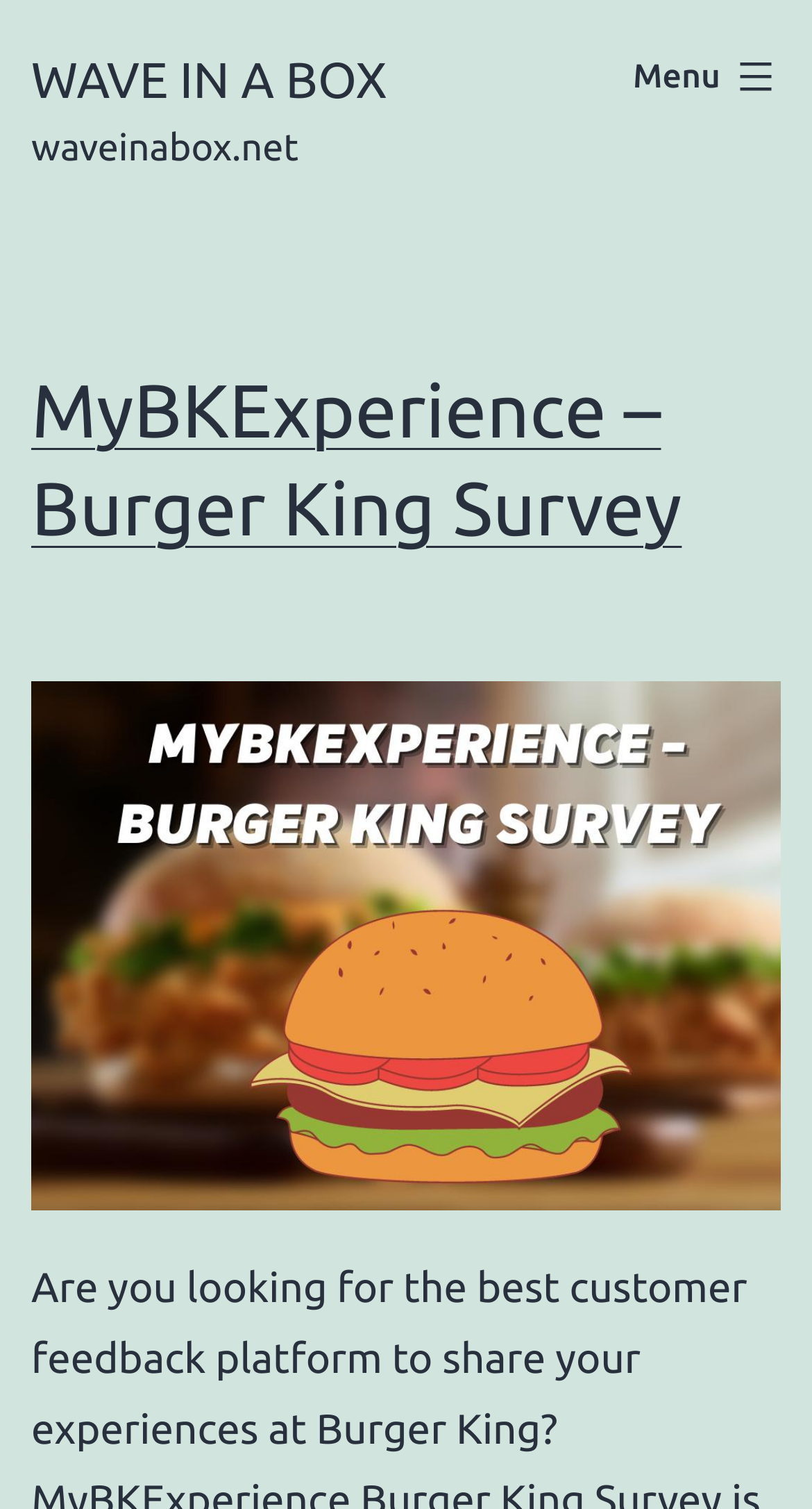Given the element description, predict the bounding box coordinates in the format (top-left x, top-left y, bottom-right x, bottom-right y), using floating point numbers between 0 and 1: alt="MyBKExperience - Burger King Survey"

[0.038, 0.452, 0.962, 0.802]